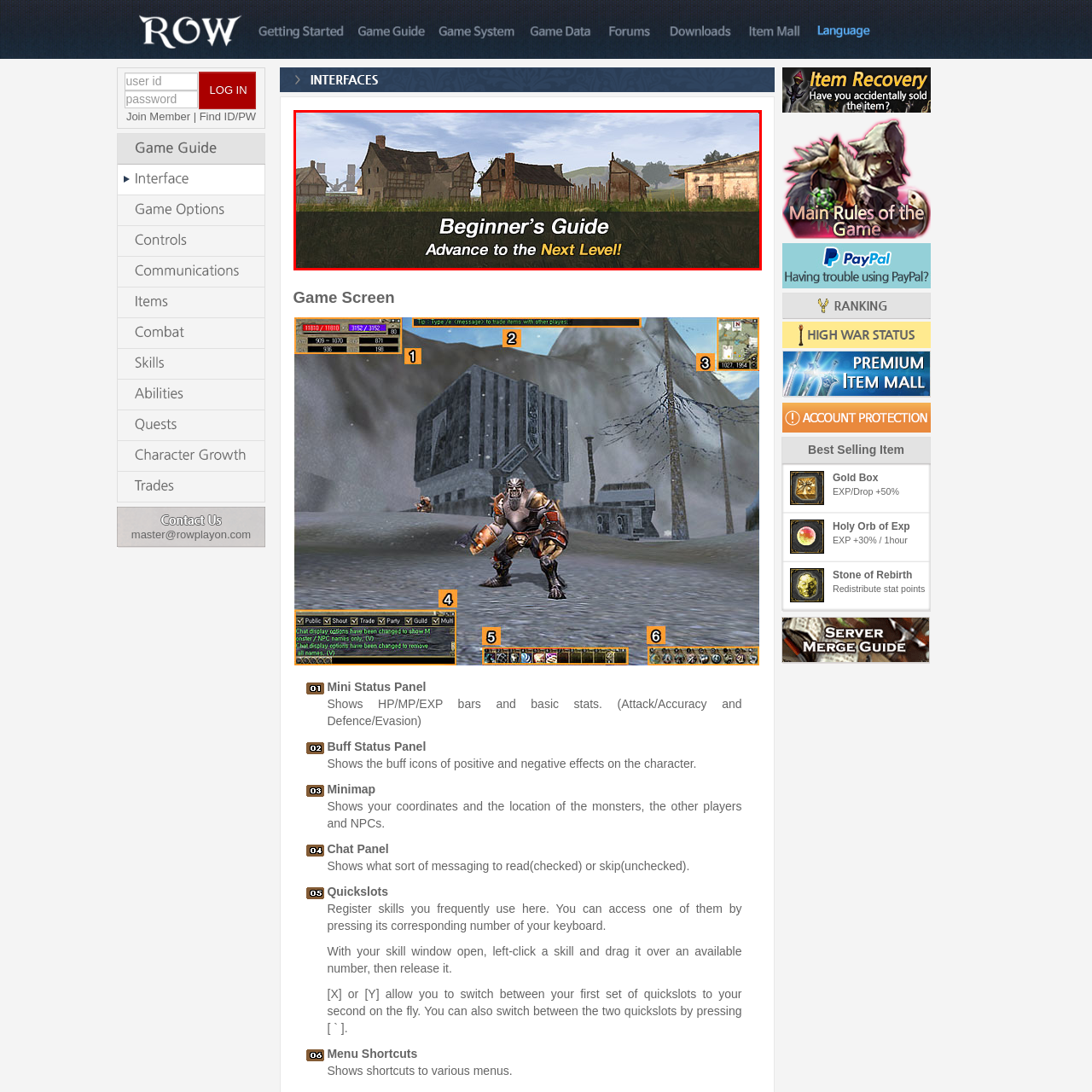What is the atmosphere of the scene?
Review the image inside the red bounding box and give a detailed answer.

The atmosphere of the scene is described as serene, which suggests a sense of peace and tranquility. The rolling hills, lush green field, and picturesque medieval-style buildings all contribute to a sense of calmness and relaxation. The overall effect is one of a peaceful and idyllic environment.